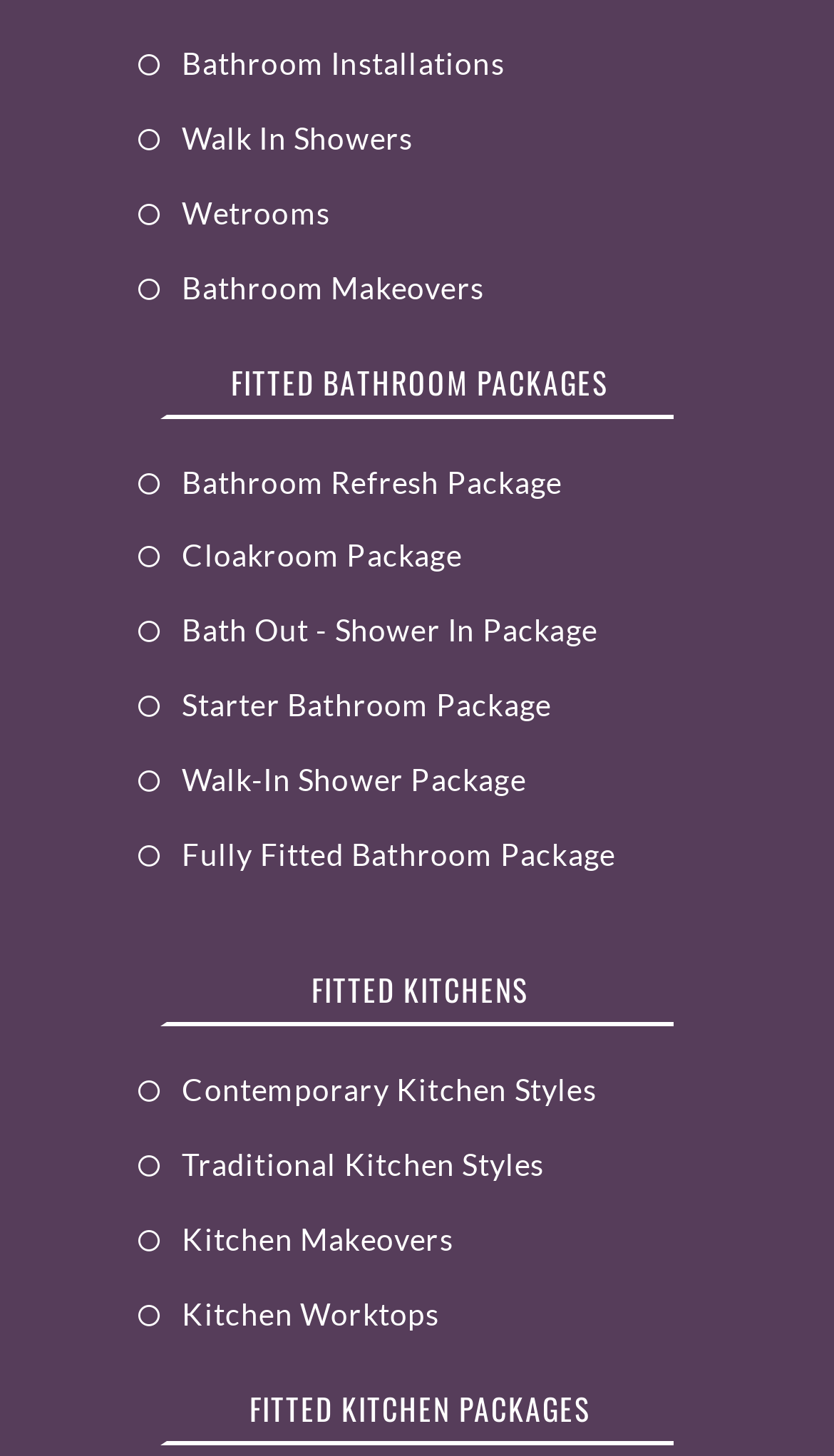How many main categories are available on this webpage?
Based on the visual, give a brief answer using one word or a short phrase.

2